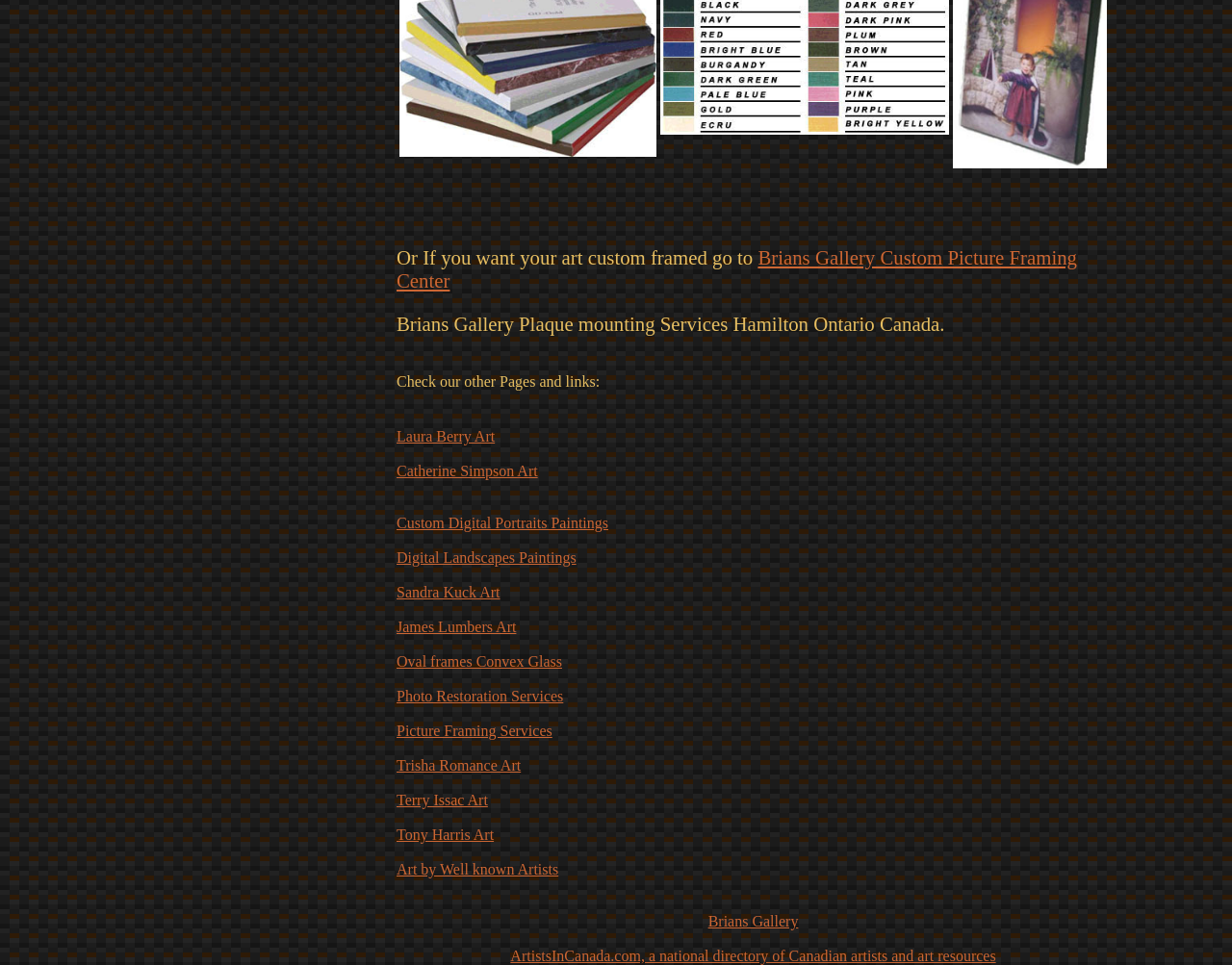Please locate the bounding box coordinates for the element that should be clicked to achieve the following instruction: "explore Custom Digital Portraits Paintings". Ensure the coordinates are given as four float numbers between 0 and 1, i.e., [left, top, right, bottom].

[0.322, 0.533, 0.494, 0.55]